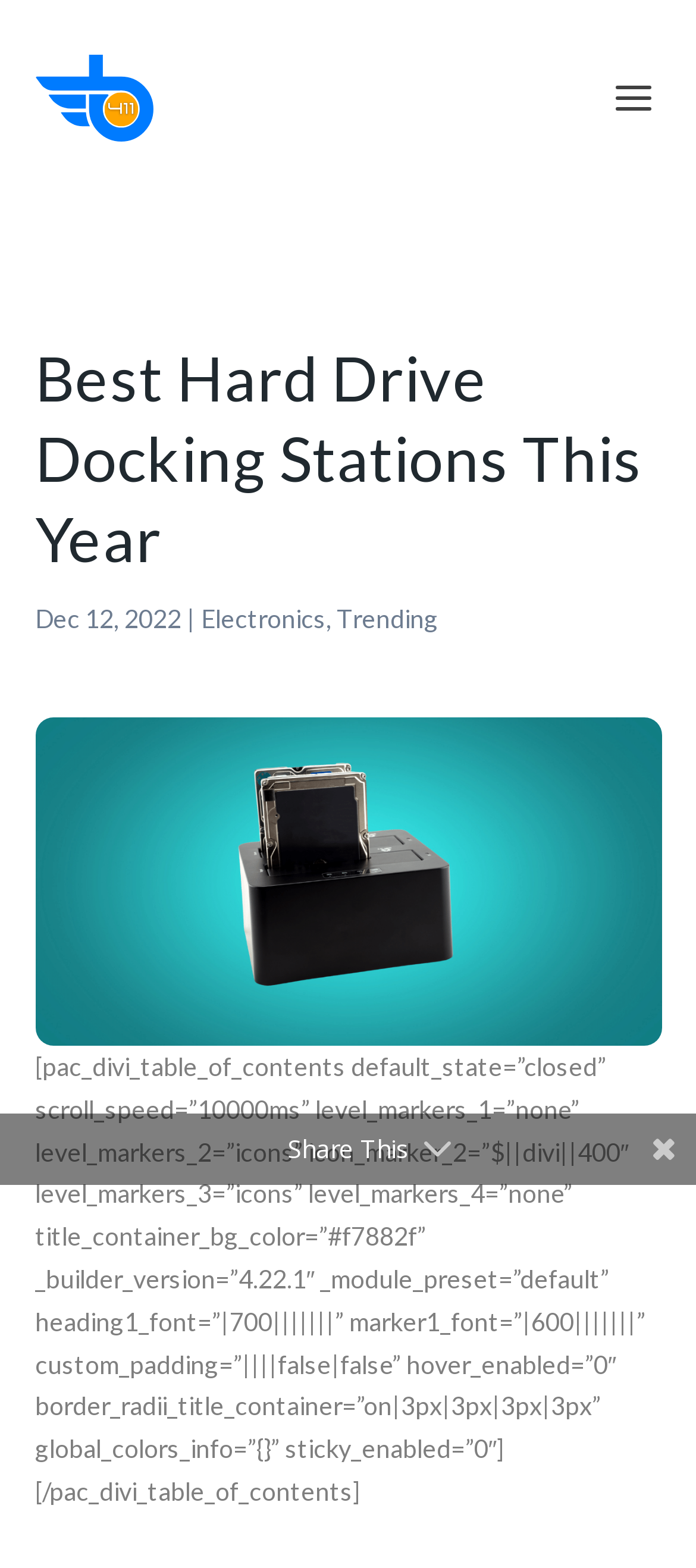Provide your answer to the question using just one word or phrase: What is the action that can be performed on the article?

Share